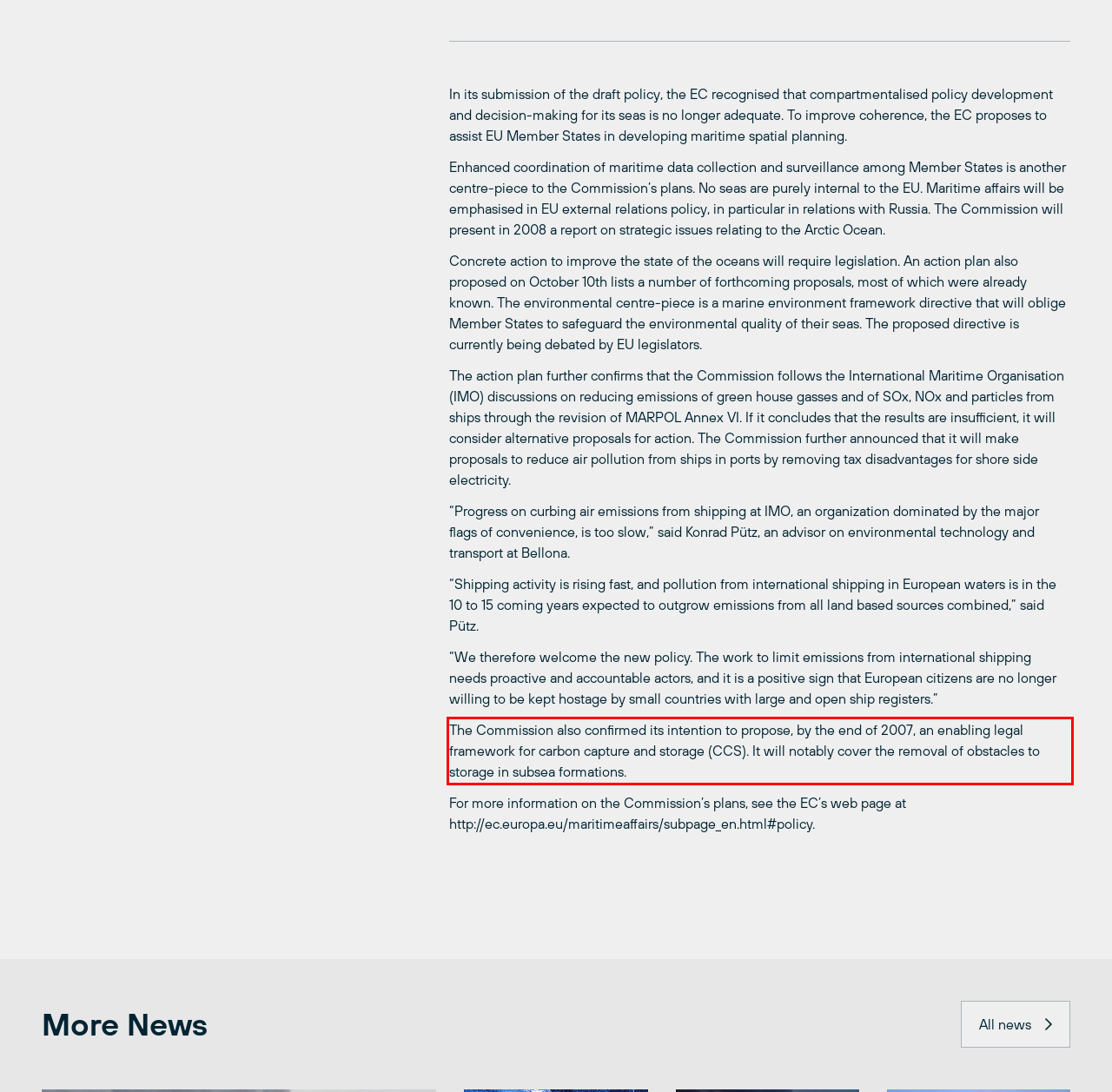Identify the text inside the red bounding box on the provided webpage screenshot by performing OCR.

The Commission also confirmed its intention to propose, by the end of 2007, an enabling legal framework for carbon capture and storage (CCS). It will notably cover the removal of obstacles to storage in subsea formations.